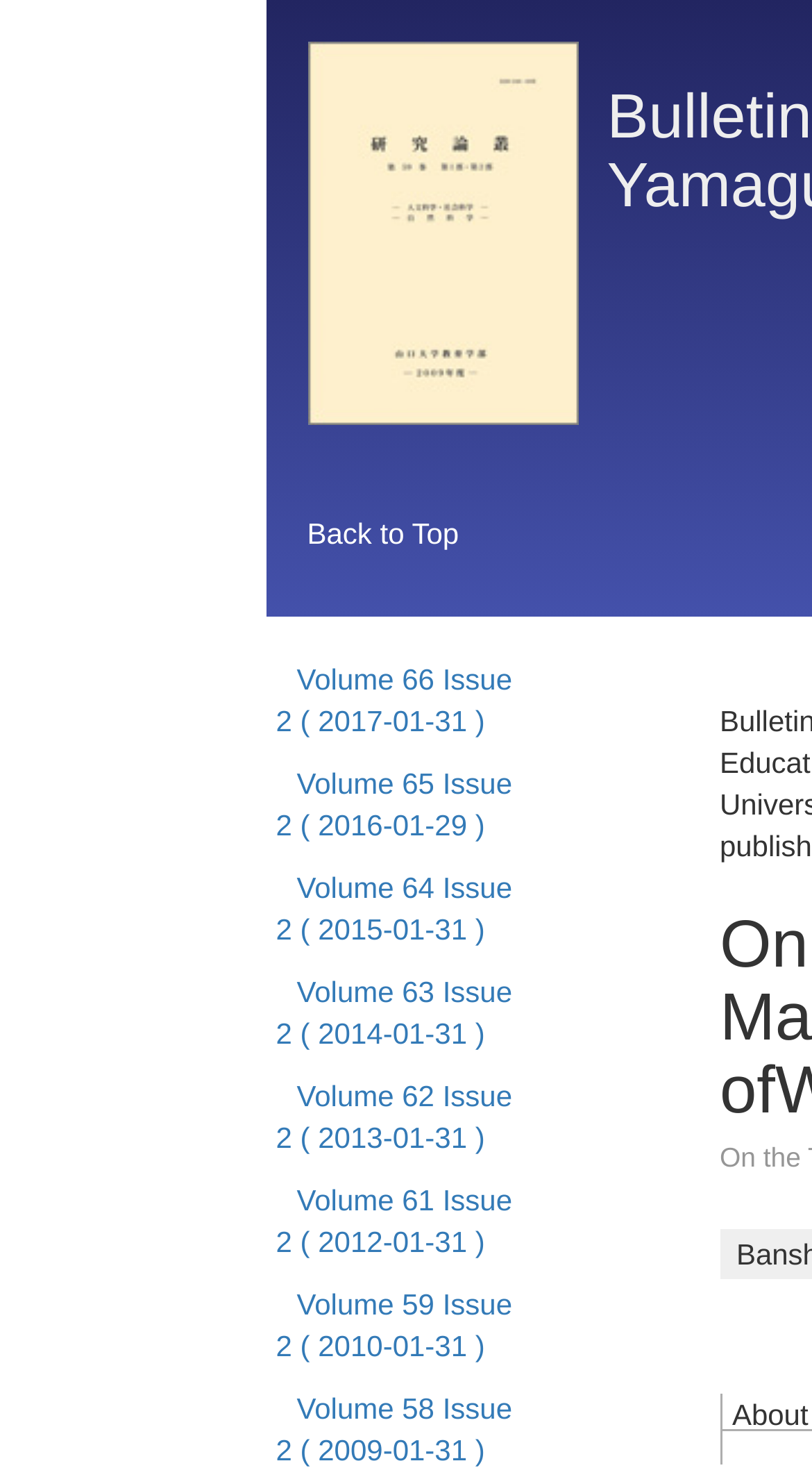Answer the question in a single word or phrase:
How many volumes are listed on this webpage?

8